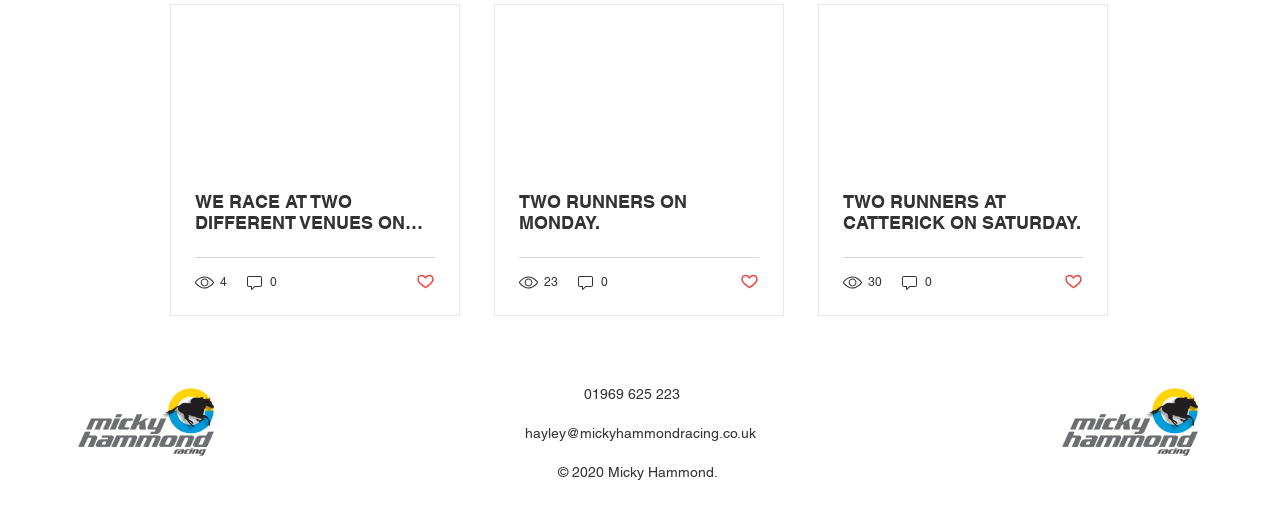What is the year of copyright mentioned at the bottom of the page?
Refer to the image and provide a detailed answer to the question.

The StaticText element at the bottom of the page mentions '© 2020 Micky Hammond', indicating that the year of copyright is 2020.